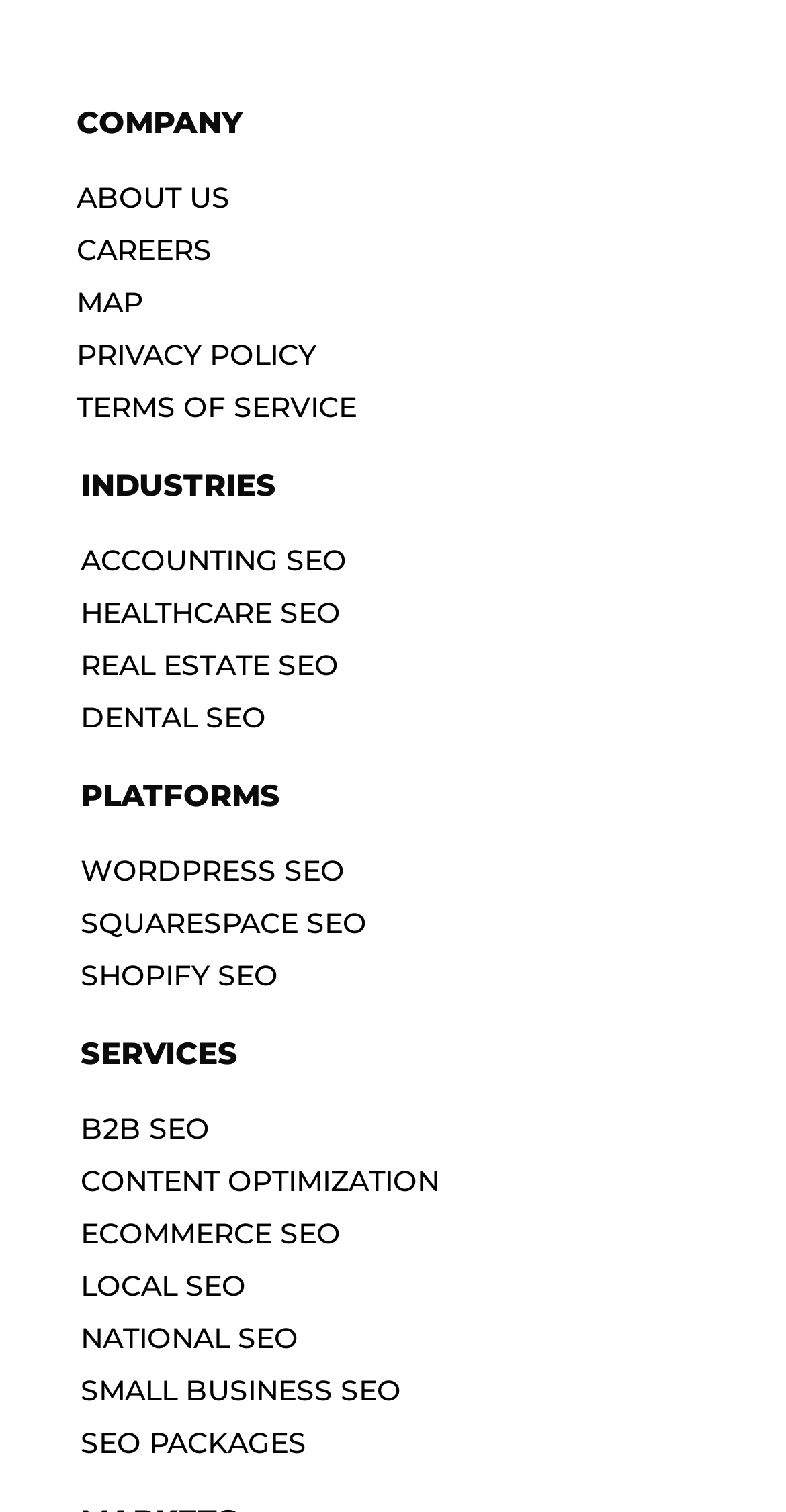Provide a brief response to the question using a single word or phrase: 
How many links are there under Platforms?

3